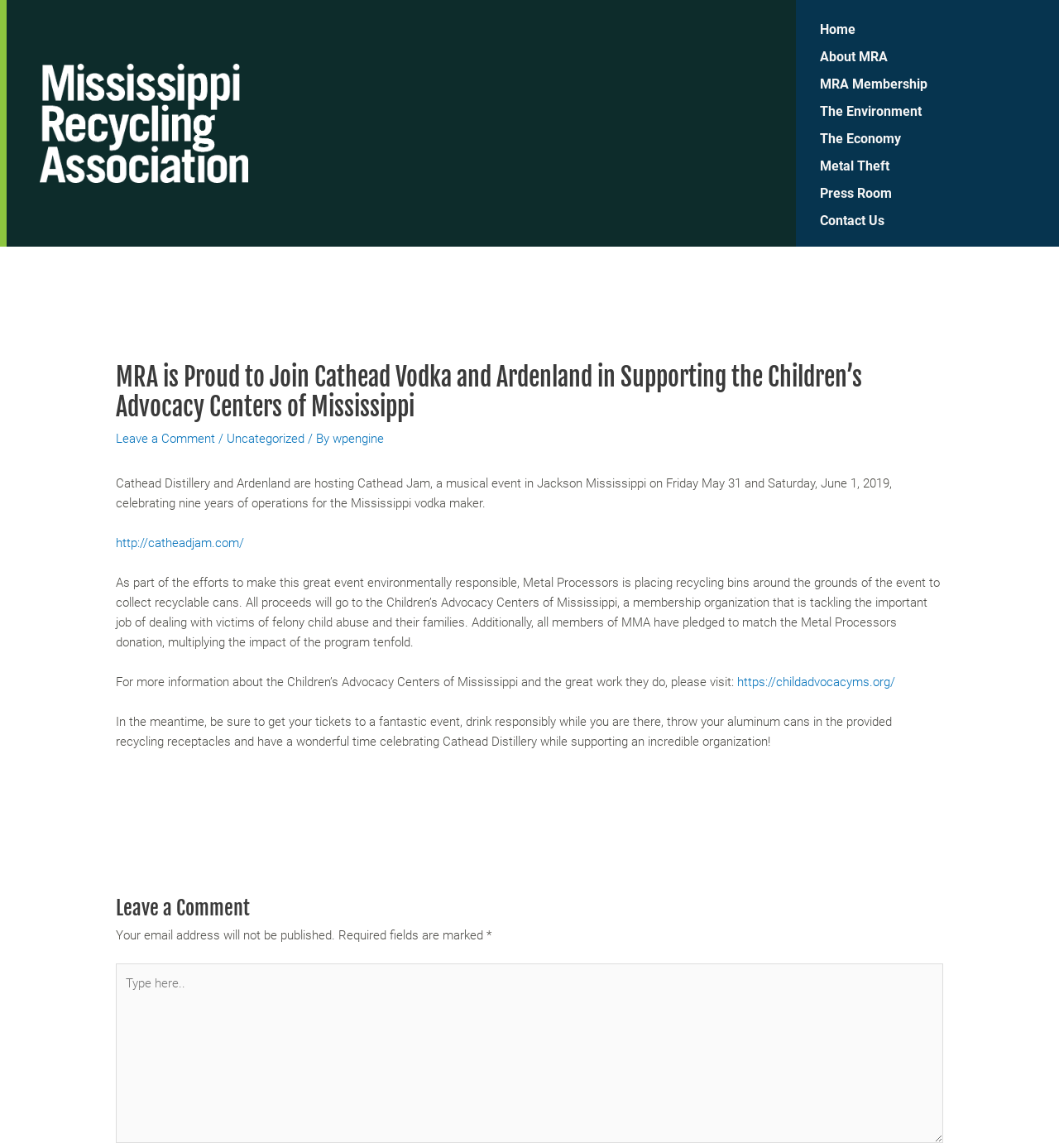Find and indicate the bounding box coordinates of the region you should select to follow the given instruction: "Type in the comment box".

[0.109, 0.839, 0.891, 0.995]